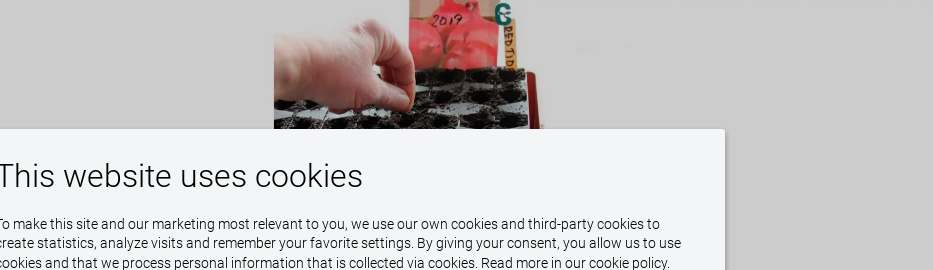Provide an in-depth description of the image.

The image titled "Sowing of this year's onions" features a close-up of a planting tray filled with seedling cells that are well-prepared for germination. The tray is positioned prominently, showcasing black soil ready for planting. Behind the tray, there is a visible hint of currency, suggesting a connection to gardening investments or costs. The date "2019" is also visible, indicating the time reference for the planting activity. This visual representation is likely aimed at demonstrating the process of sowing onions and preparing for gardening success, emphasizing the cultivation aspect of home gardening and sustainable practices.